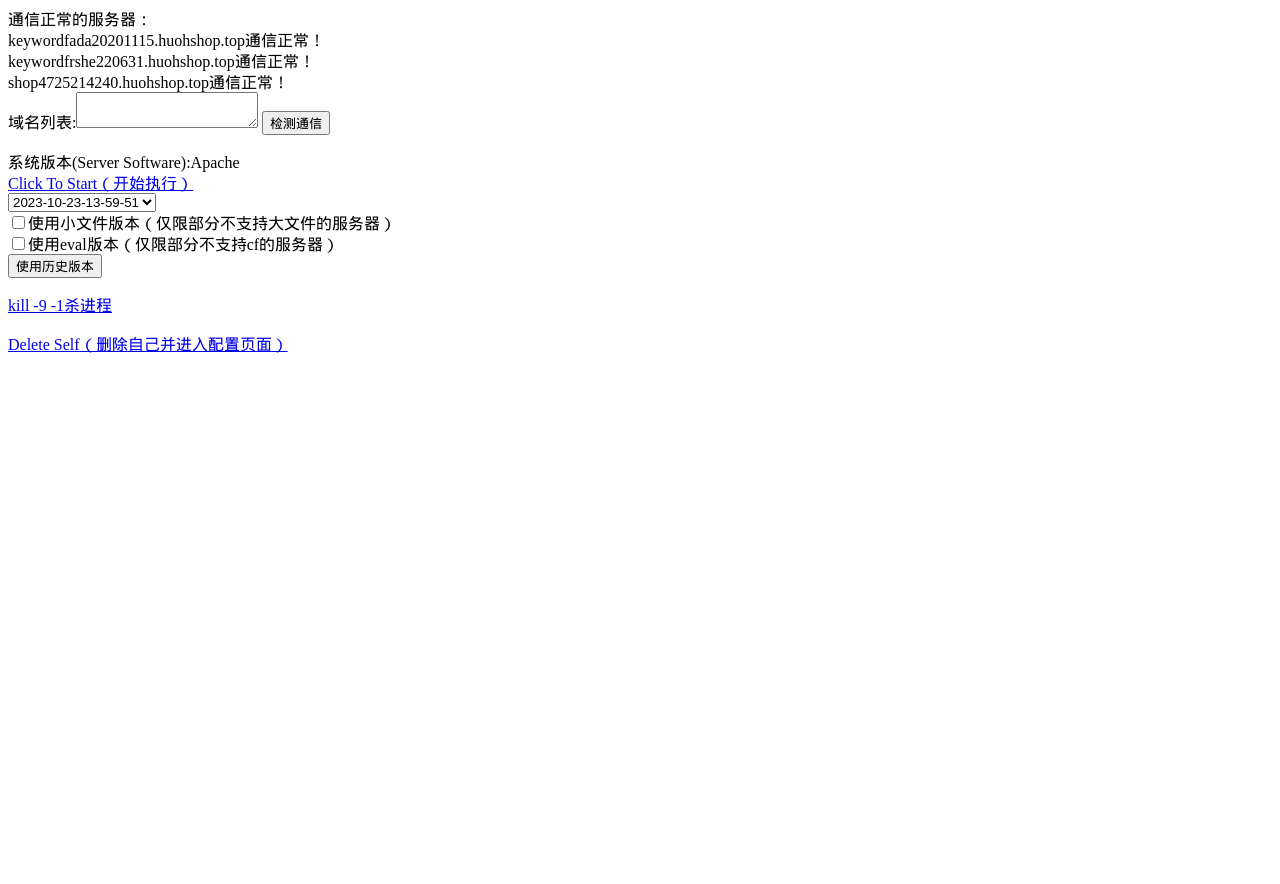Illustrate the webpage's structure and main components comprehensively.

This webpage appears to be a server management or configuration page. At the top, there are three lines of text indicating the status of different servers, with their domain names and a message "通信正常！" (meaning "Communication normal!"). 

Below these lines, there is a label "域名列表:" (meaning "Domain name list:") followed by a textbox and a button labeled "检测通信" (meaning "Detect communication"). 

Further down, there is a line of text displaying the system version, specifically Apache server software. 

Next to it, there is a link labeled "Click To Start（开始执行）" (meaning "Click to start (execute)"), which suggests that it may initiate some process or action.

Below this link, there is a combobox, followed by two checkboxes with options to use a small file version or an eval version, respectively, for specific servers. 

There is also a button labeled "使用历史版本" (meaning "Use historical version"), which may allow users to revert to a previous version.

At the bottom, there are two links: one labeled "kill -9 -1杀进程" (meaning "Kill process -9 -1"), which may terminate a process, and another labeled "Delete Self（删除自己并进入配置页面）" (meaning "Delete self and enter configuration page"), which may remove the current configuration and redirect to a setup page.